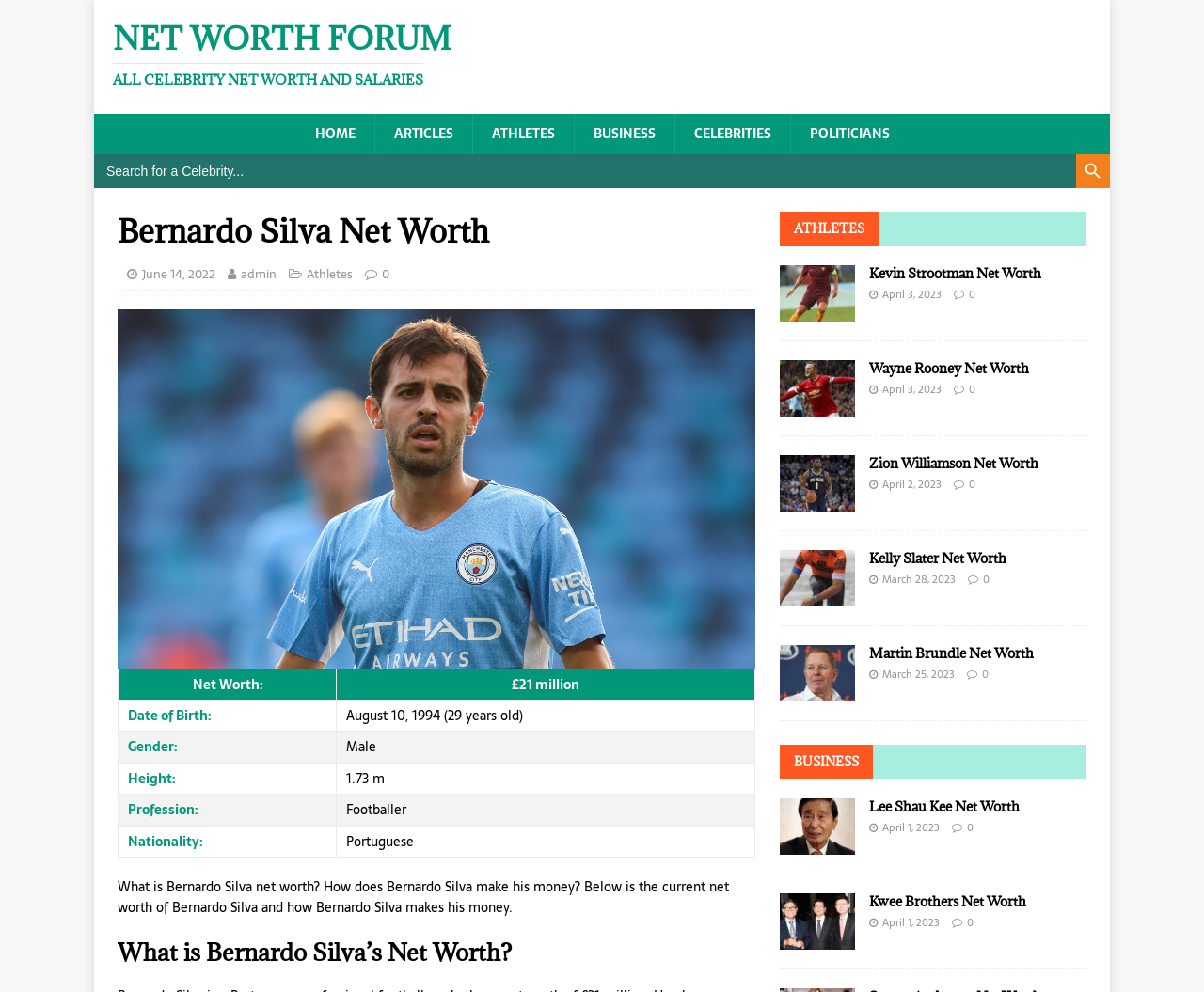Using the image as a reference, answer the following question in as much detail as possible:
What is Bernardo Silva's profession?

The answer can be found in the table section of the webpage, where it is stated that Bernardo Silva's profession is a footballer.